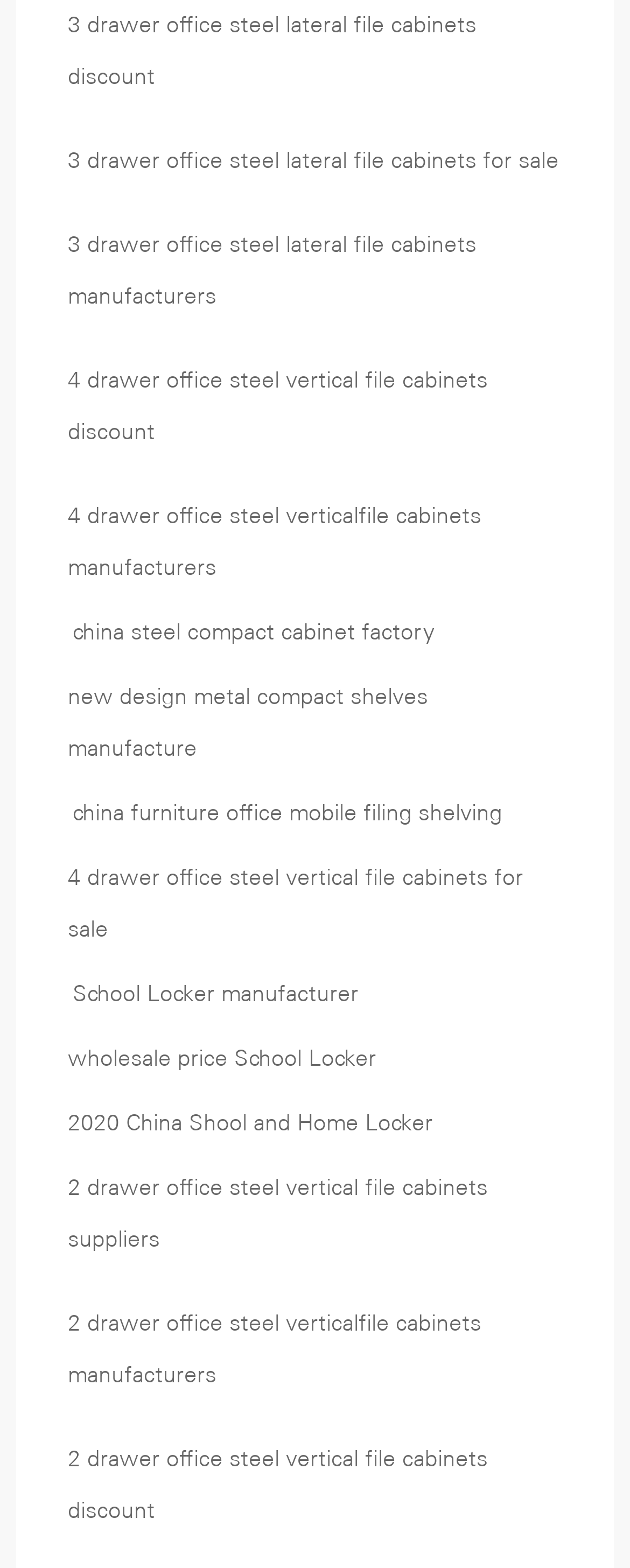Indicate the bounding box coordinates of the element that needs to be clicked to satisfy the following instruction: "view 3 drawer office steel lateral file cabinets discount". The coordinates should be four float numbers between 0 and 1, i.e., [left, top, right, bottom].

[0.077, 0.001, 0.923, 0.067]